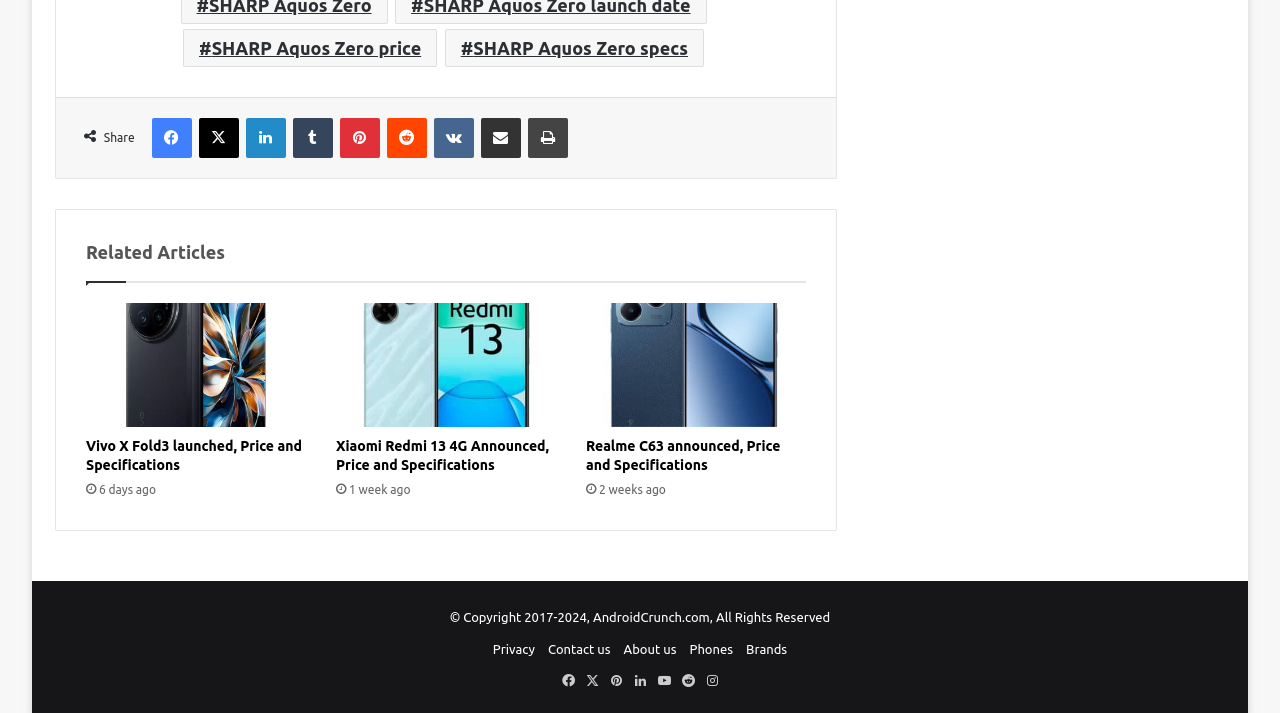Please provide a comprehensive answer to the question based on the screenshot: What is the price of SHARP Aquos Zero?

The webpage provides a link to the price of SHARP Aquos Zero, but the actual price is not mentioned on the current webpage.